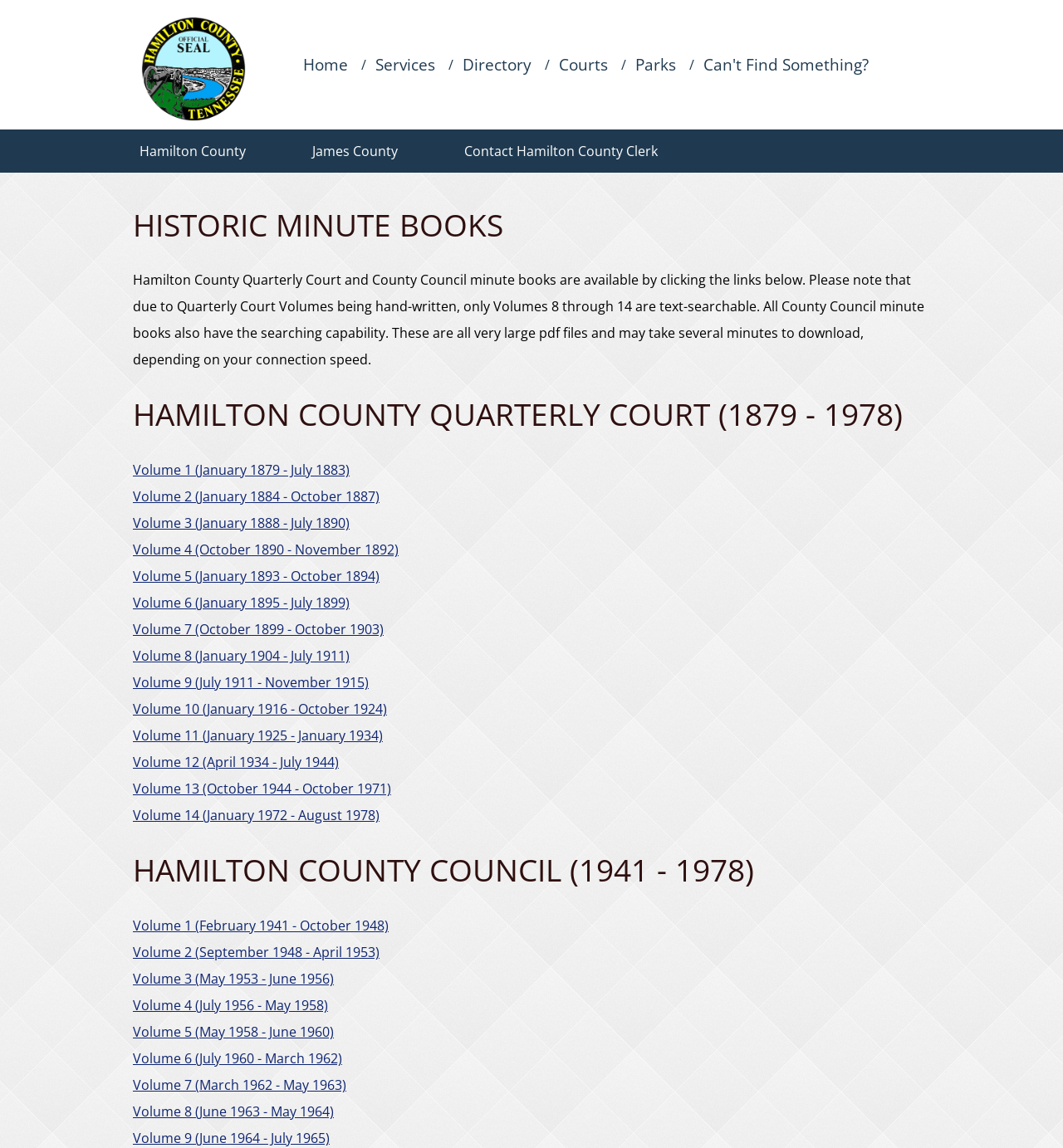Locate the bounding box coordinates of the element I should click to achieve the following instruction: "Go to Home".

[0.285, 0.048, 0.327, 0.065]